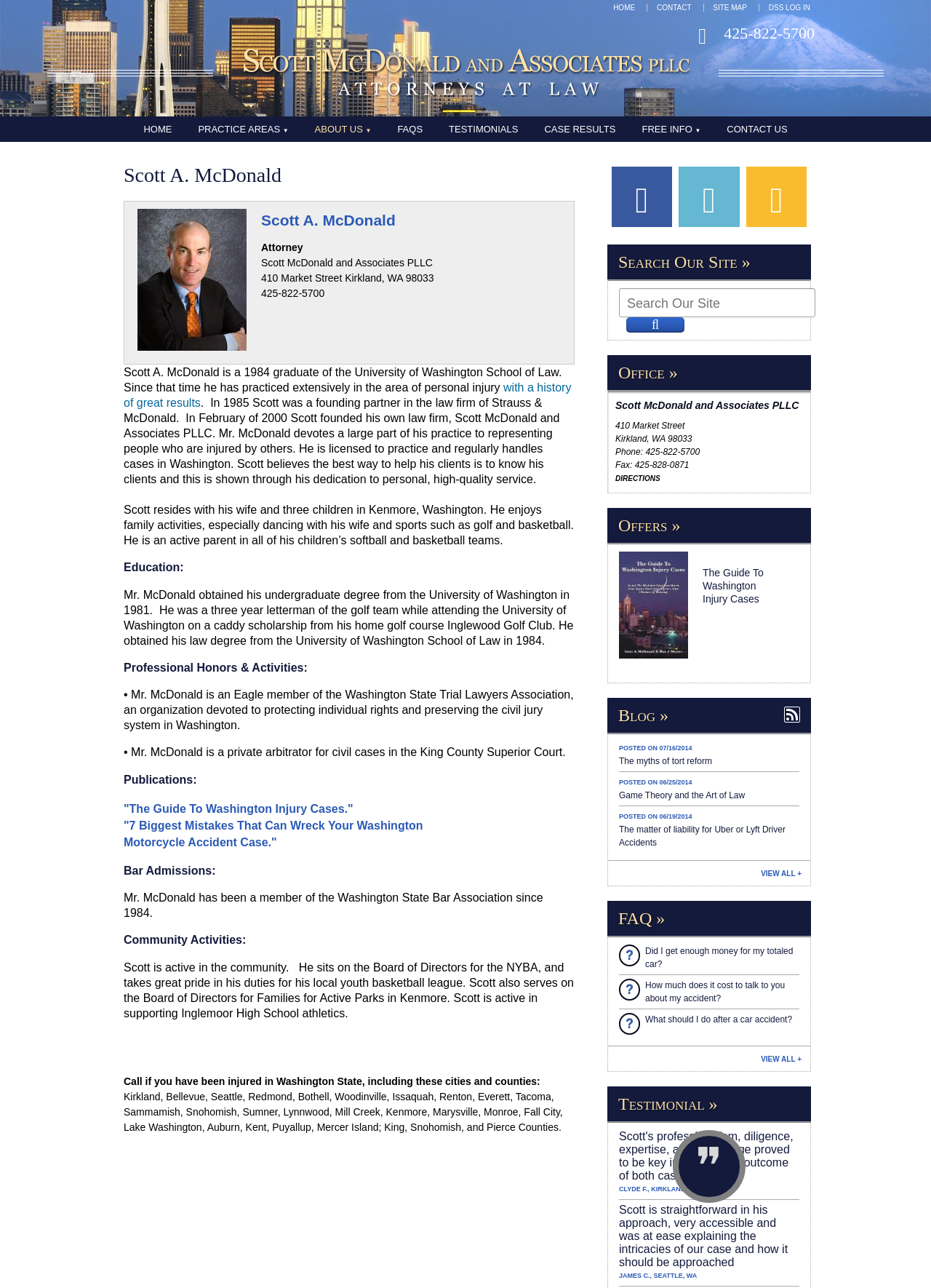Please identify the coordinates of the bounding box for the clickable region that will accomplish this instruction: "Search Our Site".

[0.665, 0.224, 0.876, 0.247]